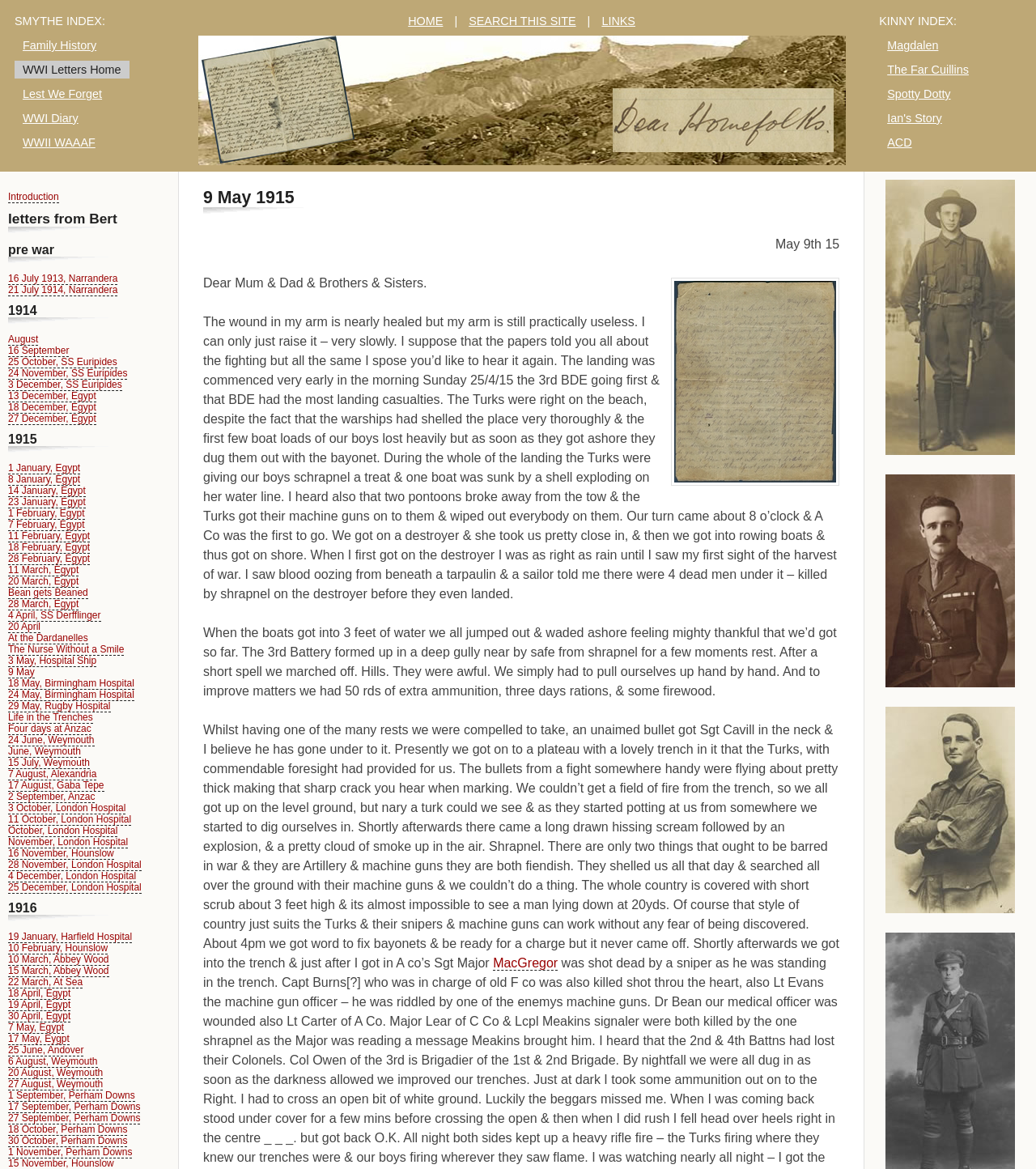Please find the top heading of the webpage and generate its text.

9 May 1915